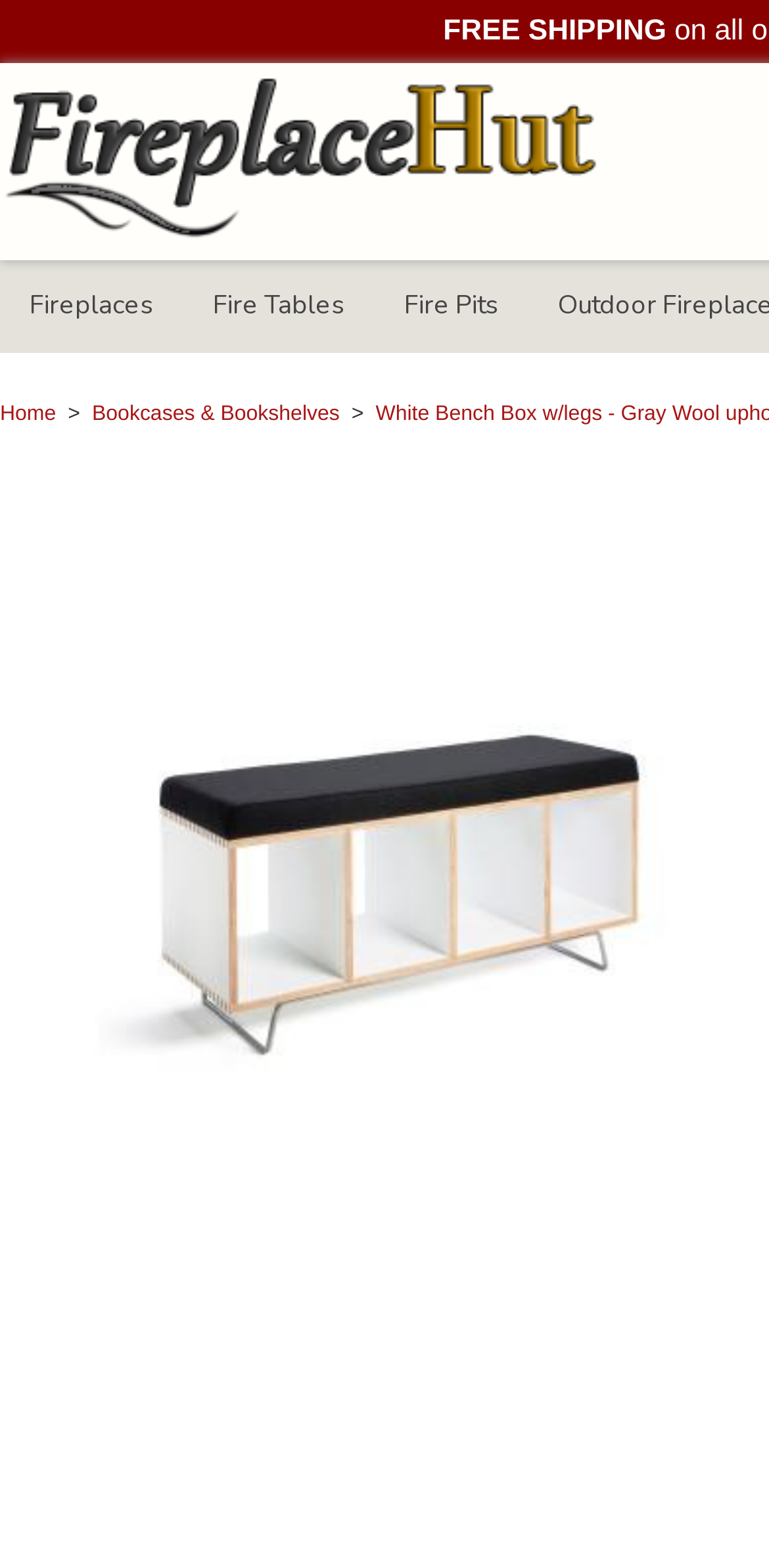What is the symbol used to indicate a dropdown menu?
Carefully examine the image and provide a detailed answer to the question.

I found a static text element with the content '>' which is commonly used to indicate a dropdown menu, suggesting that the navigation menu item 'Home' has a dropdown menu.